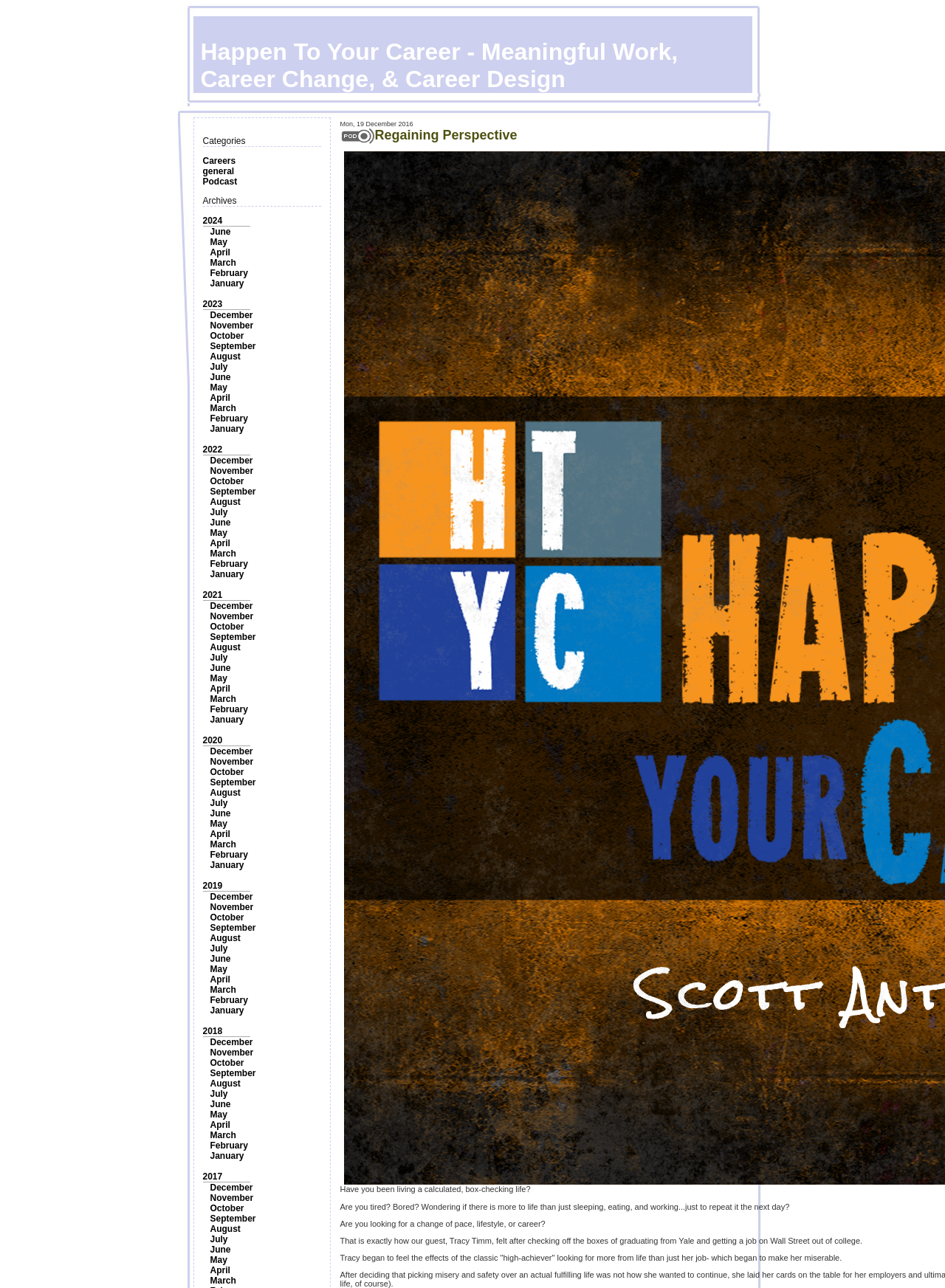Please provide a comprehensive answer to the question below using the information from the image: What is the month listed after 'February' in the archives?

The archives section lists months in chronological order. The link 'February' has a bounding box coordinate of [0.222, 0.434, 0.262, 0.442], and the link 'March' has a bounding box coordinate of [0.222, 0.426, 0.25, 0.434], indicating that 'March' is listed after 'February'.